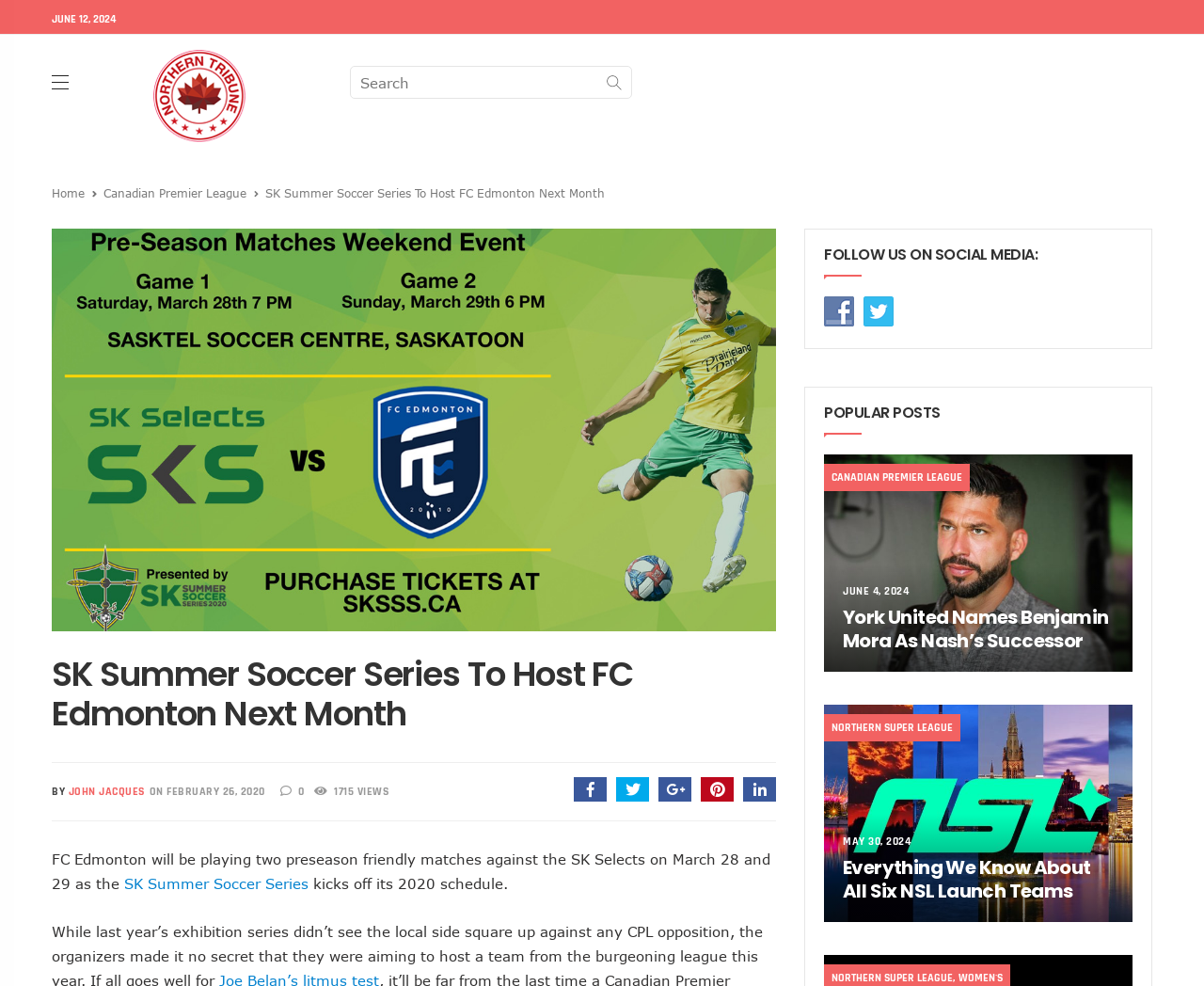Determine the bounding box coordinates for the clickable element to execute this instruction: "Search for something". Provide the coordinates as four float numbers between 0 and 1, i.e., [left, top, right, bottom].

[0.291, 0.068, 0.524, 0.1]